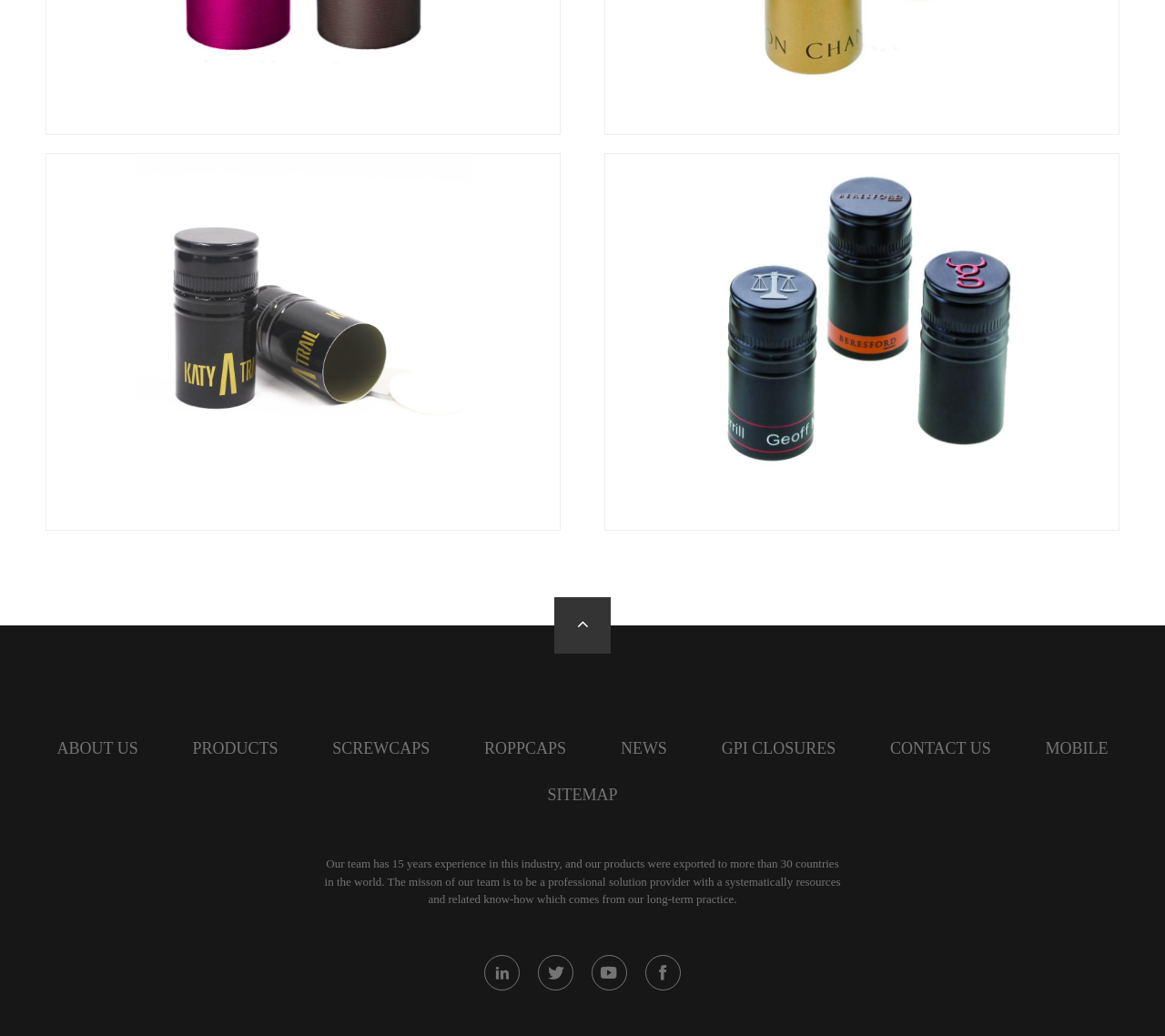Give a concise answer of one word or phrase to the question: 
How many years of experience does the team have?

15 years